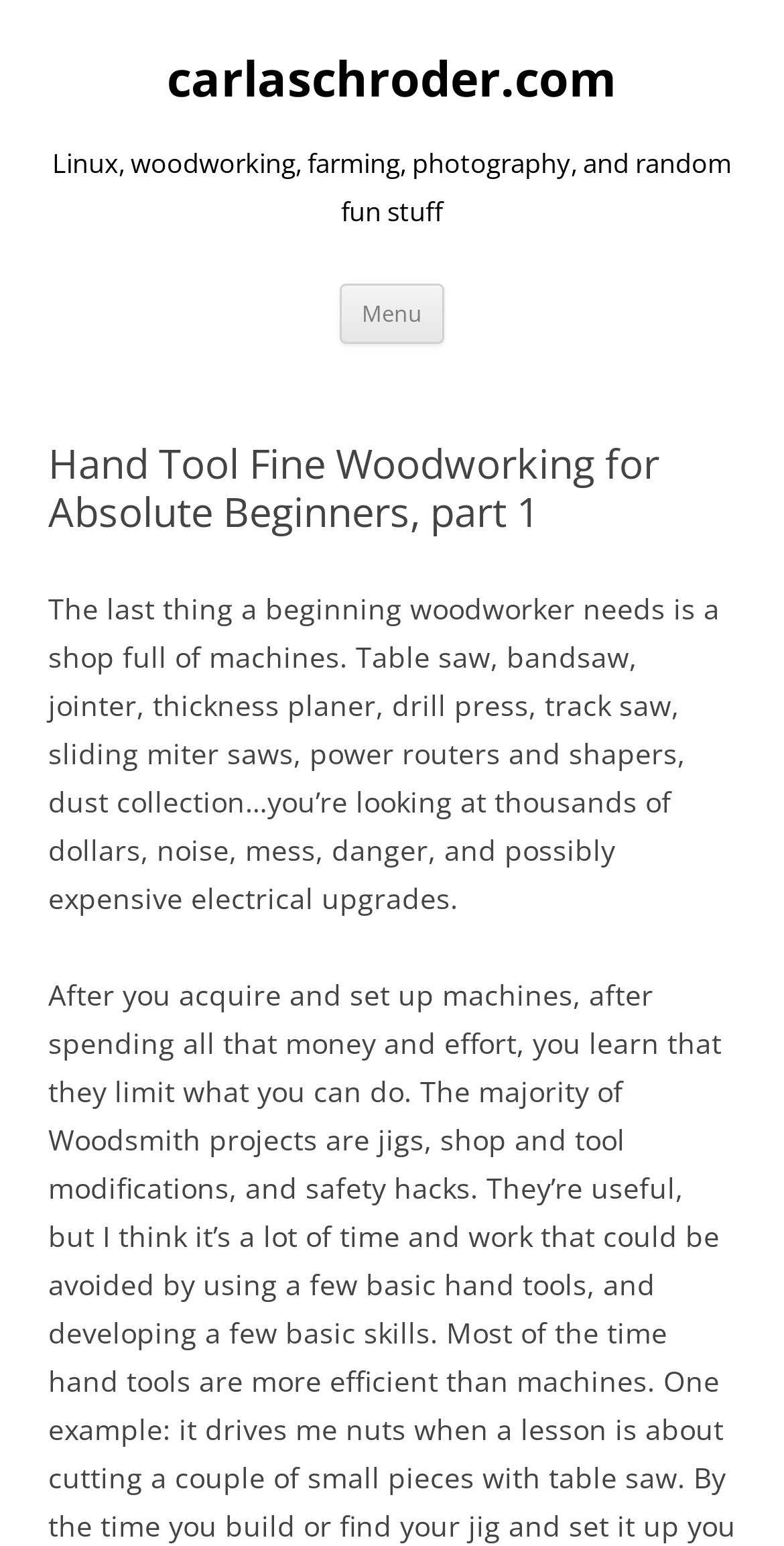What is the purpose of the 'Menu' button?
Ensure your answer is thorough and detailed.

The 'Menu' button is typically used for navigation purposes, allowing users to access different sections or pages of the website. Its presence suggests that the website has more content or features beyond the current page.